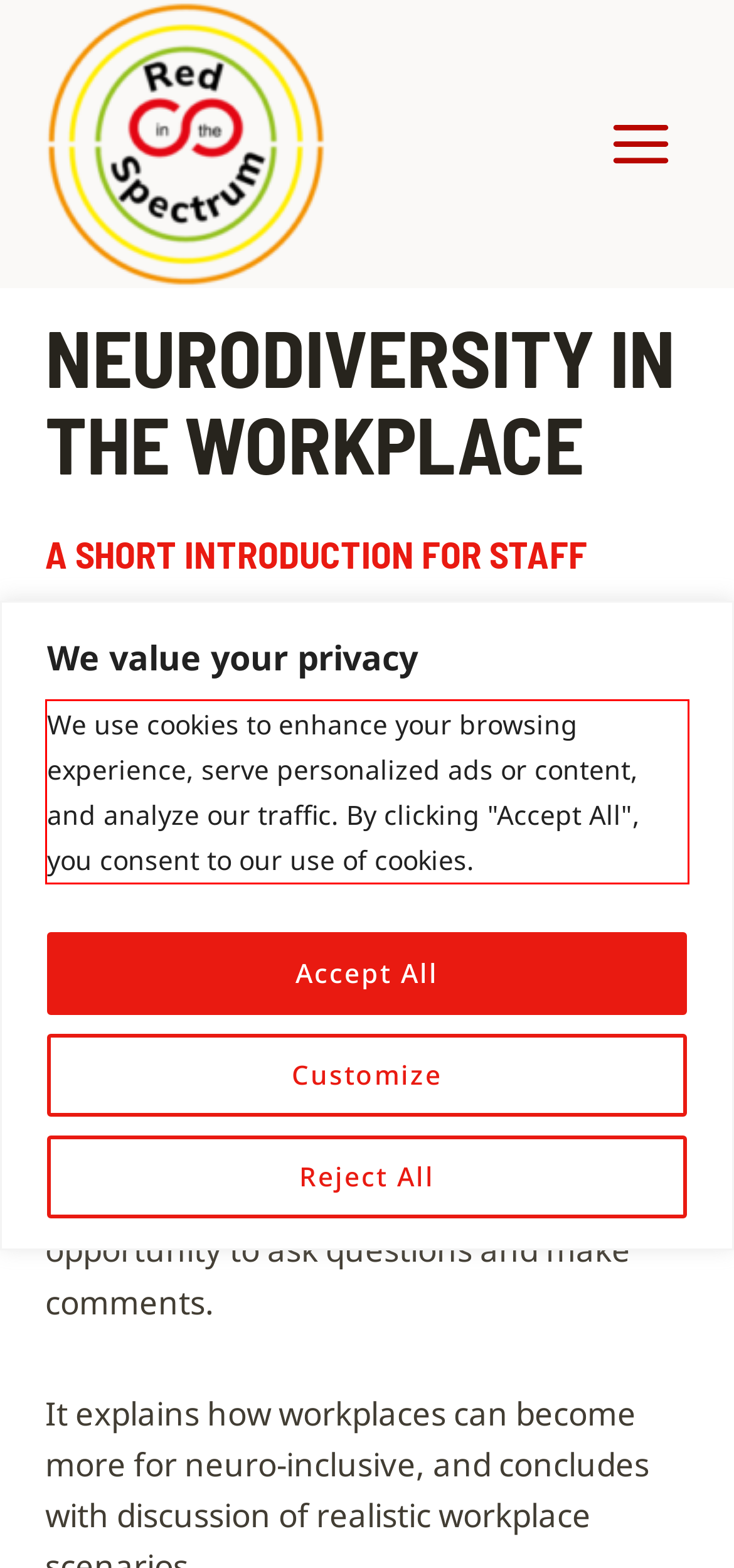With the provided screenshot of a webpage, locate the red bounding box and perform OCR to extract the text content inside it.

We use cookies to enhance your browsing experience, serve personalized ads or content, and analyze our traffic. By clicking "Accept All", you consent to our use of cookies.